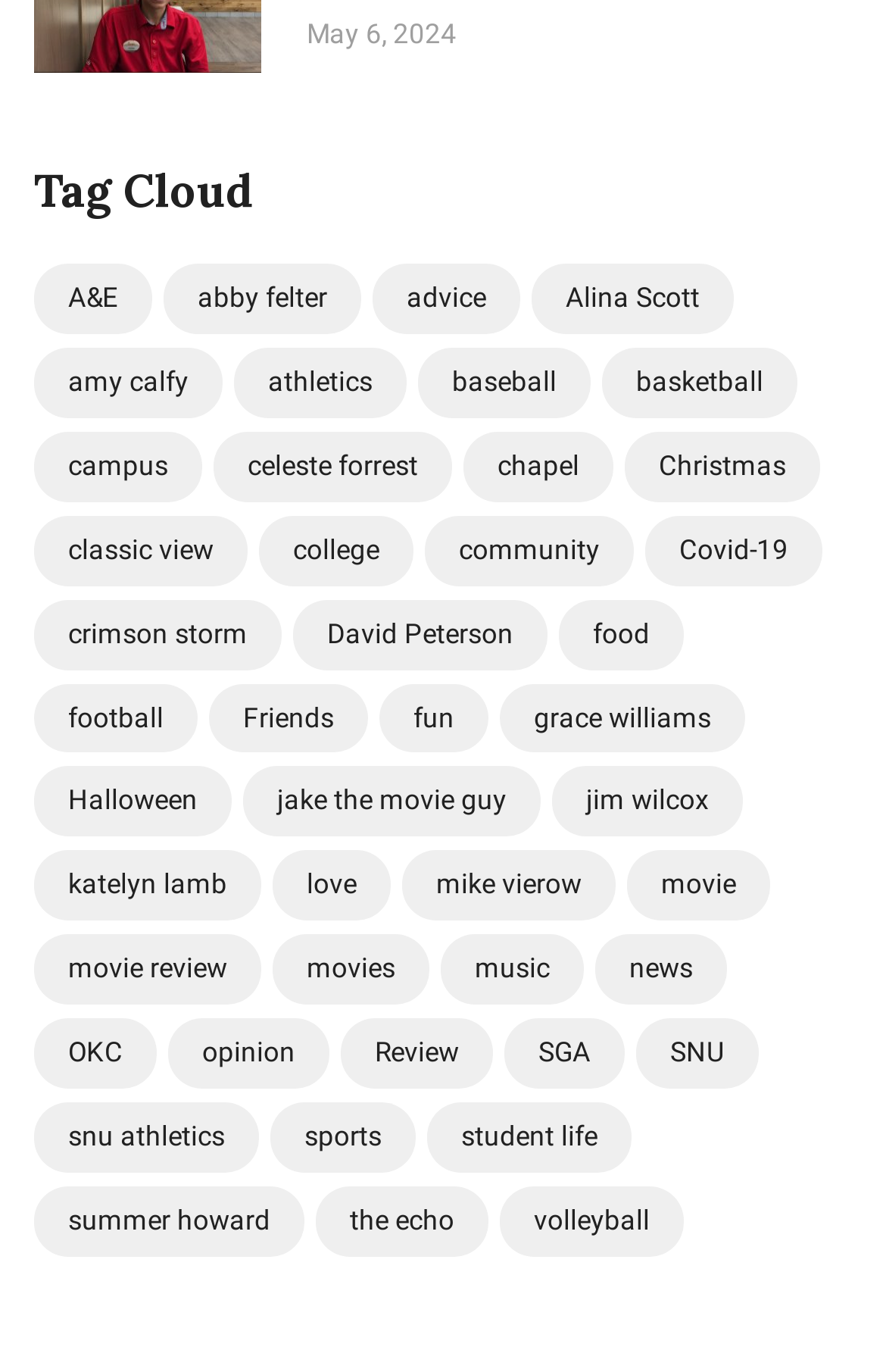Using the webpage screenshot and the element description snu athletics, determine the bounding box coordinates. Specify the coordinates in the format (top-left x, top-left y, bottom-right x, bottom-right y) with values ranging from 0 to 1.

[0.038, 0.803, 0.292, 0.854]